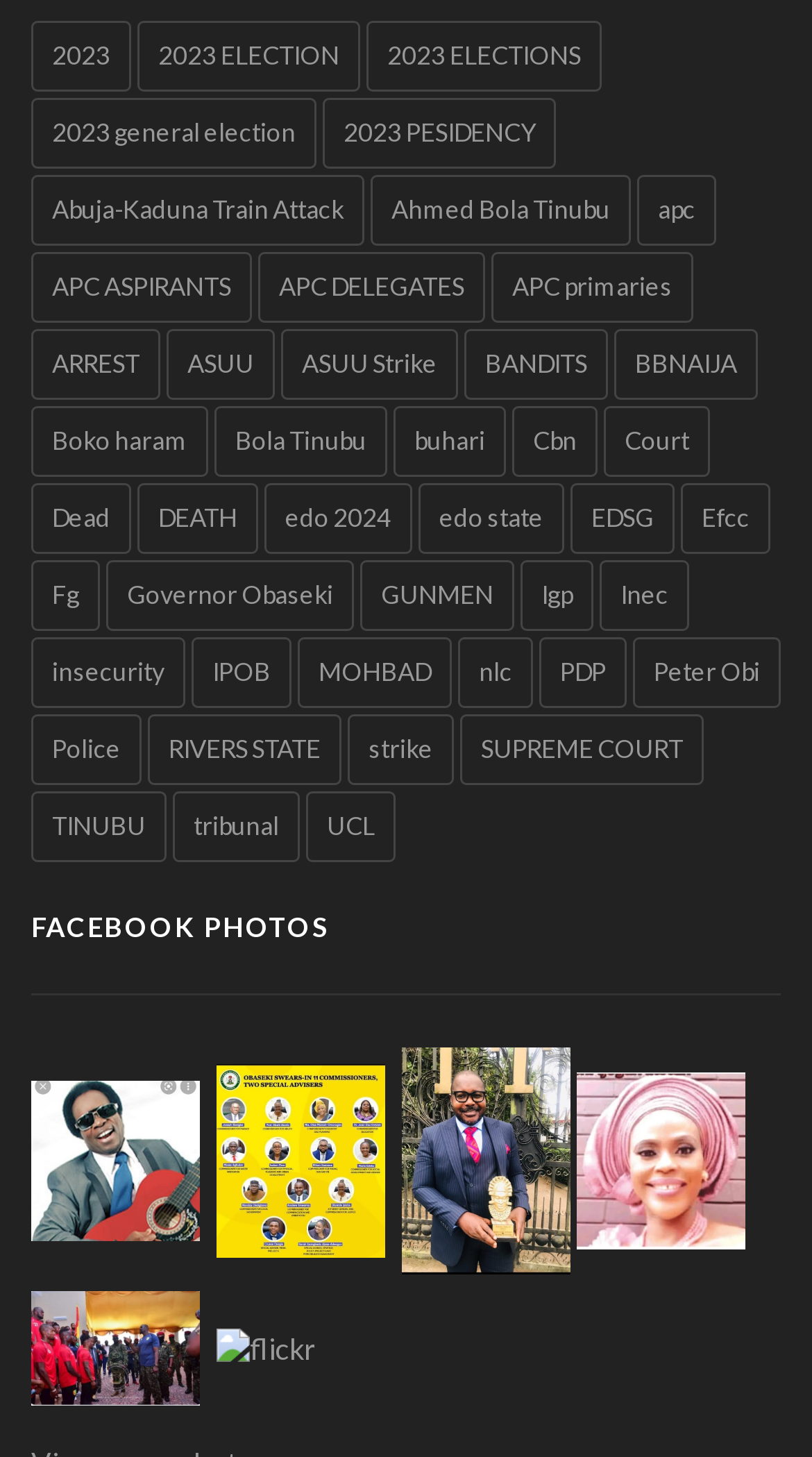Determine the bounding box coordinates for the UI element with the following description: "nlc". The coordinates should be four float numbers between 0 and 1, represented as [left, top, right, bottom].

[0.564, 0.437, 0.656, 0.485]